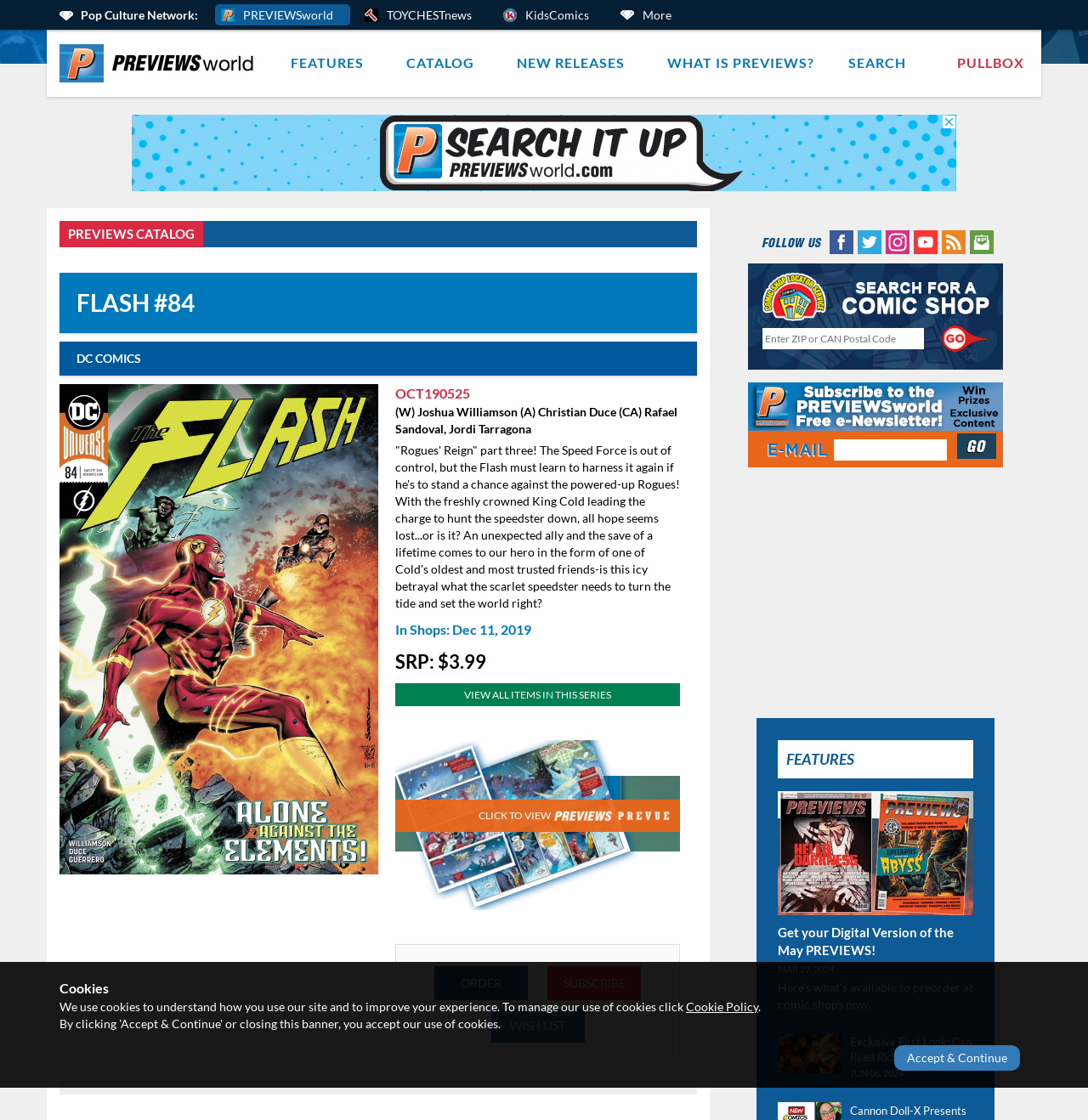Please reply to the following question using a single word or phrase: 
What is the name of the comic book series?

FLASH